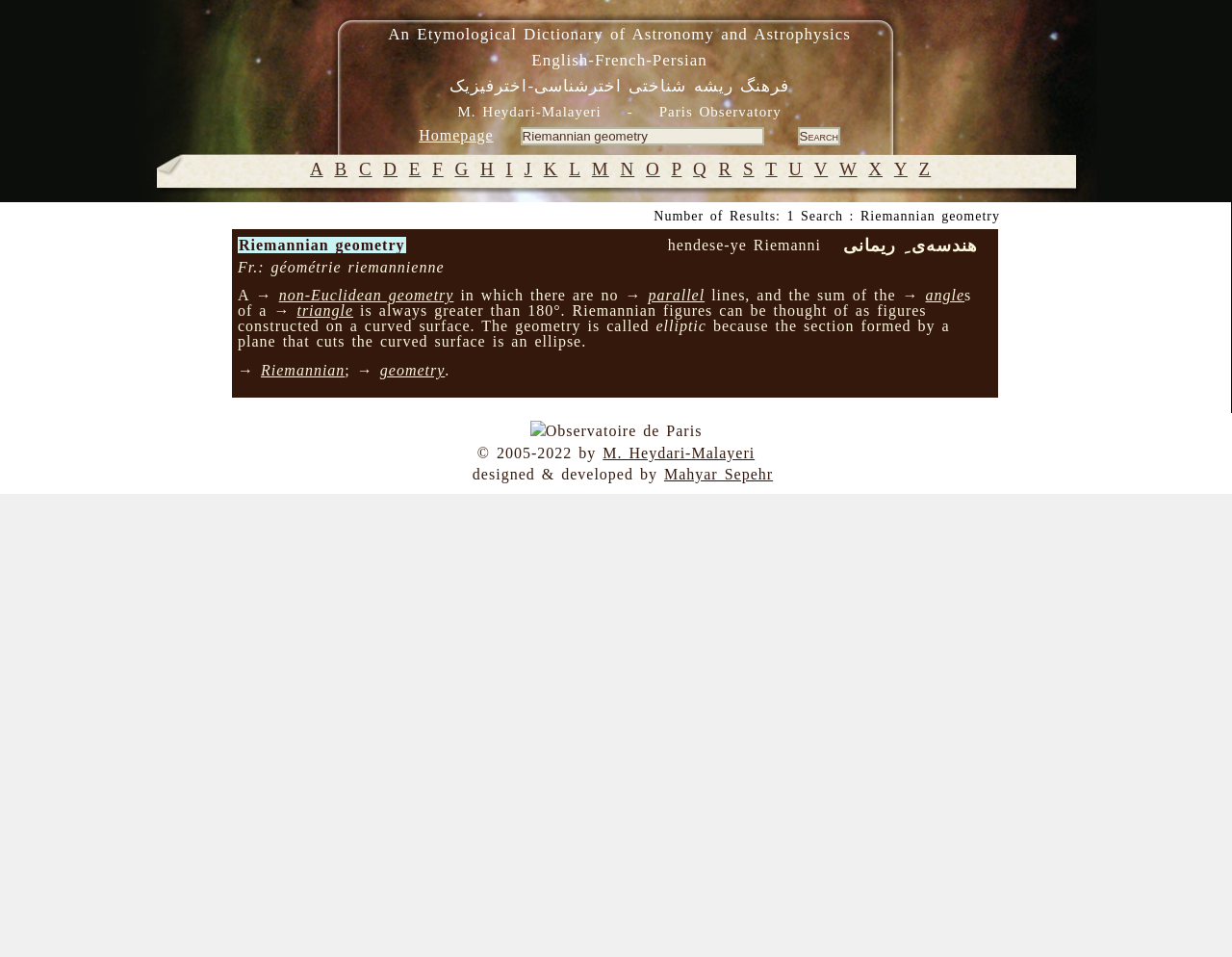Identify the bounding box coordinates for the element you need to click to achieve the following task: "View the definition of Riemannian geometry". Provide the bounding box coordinates as four float numbers between 0 and 1, in the form [left, top, right, bottom].

[0.188, 0.24, 0.81, 0.416]